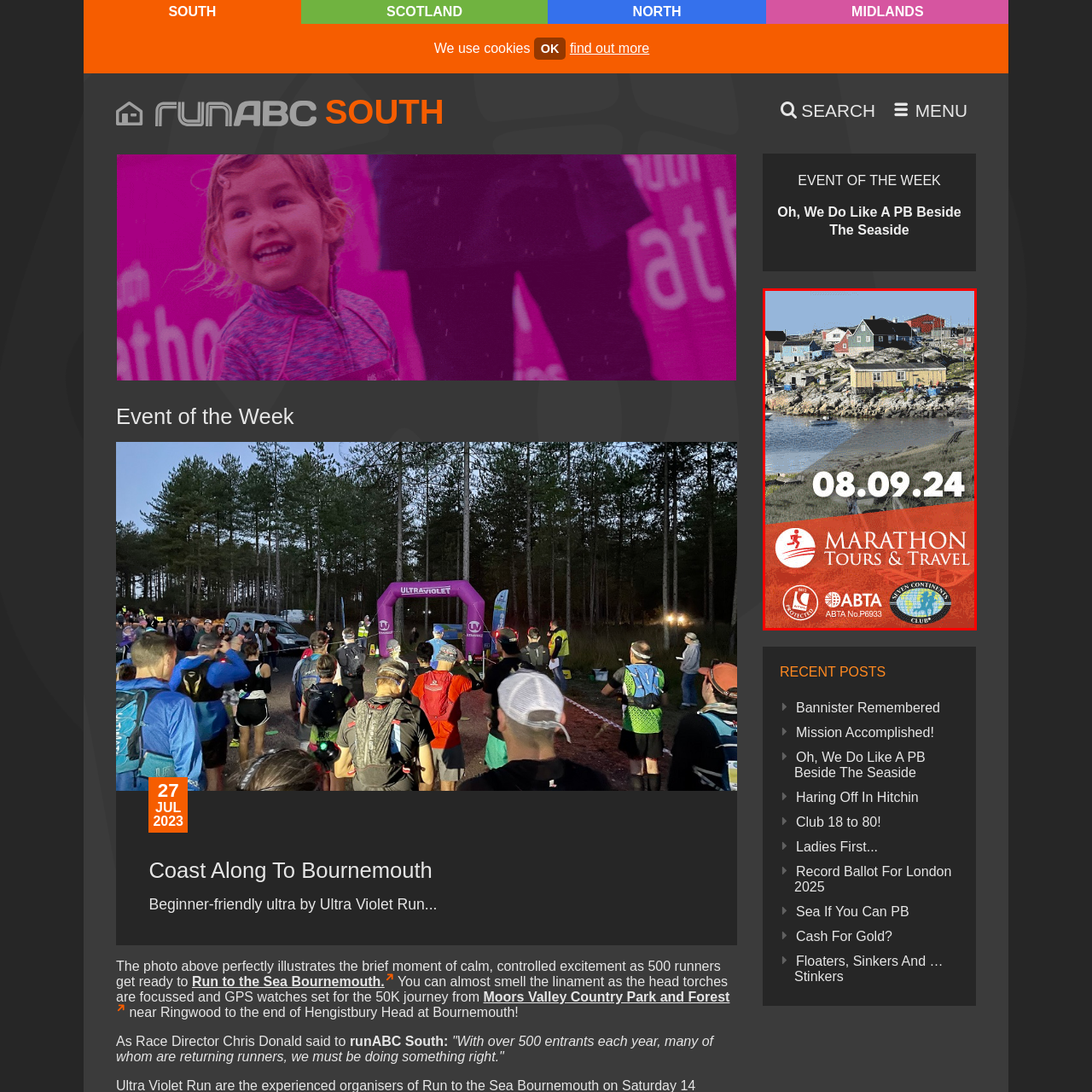Describe in detail the contents of the image highlighted within the red box.

This vibrant promotional image for the "Marathon Tours & Travel" features a picturesque coastal scene with charming, colorfully painted houses lining the shore. The serene water reflects the cottages, inviting viewers to immerse themselves in the tranquil beauty of this destination. Prominently displayed at the forefront is the date "08.09.24," suggesting an upcoming event or travel opportunity. The branding of "Marathon Tours & Travel" is highlighted in bold white letters against a rich orange background, along with logos indicating membership in recognized travel and tourism organizations, ensuring credibility and trust. This captivating visual aims to attract adventure seekers looking for unique marathon experiences in picturesque locations.